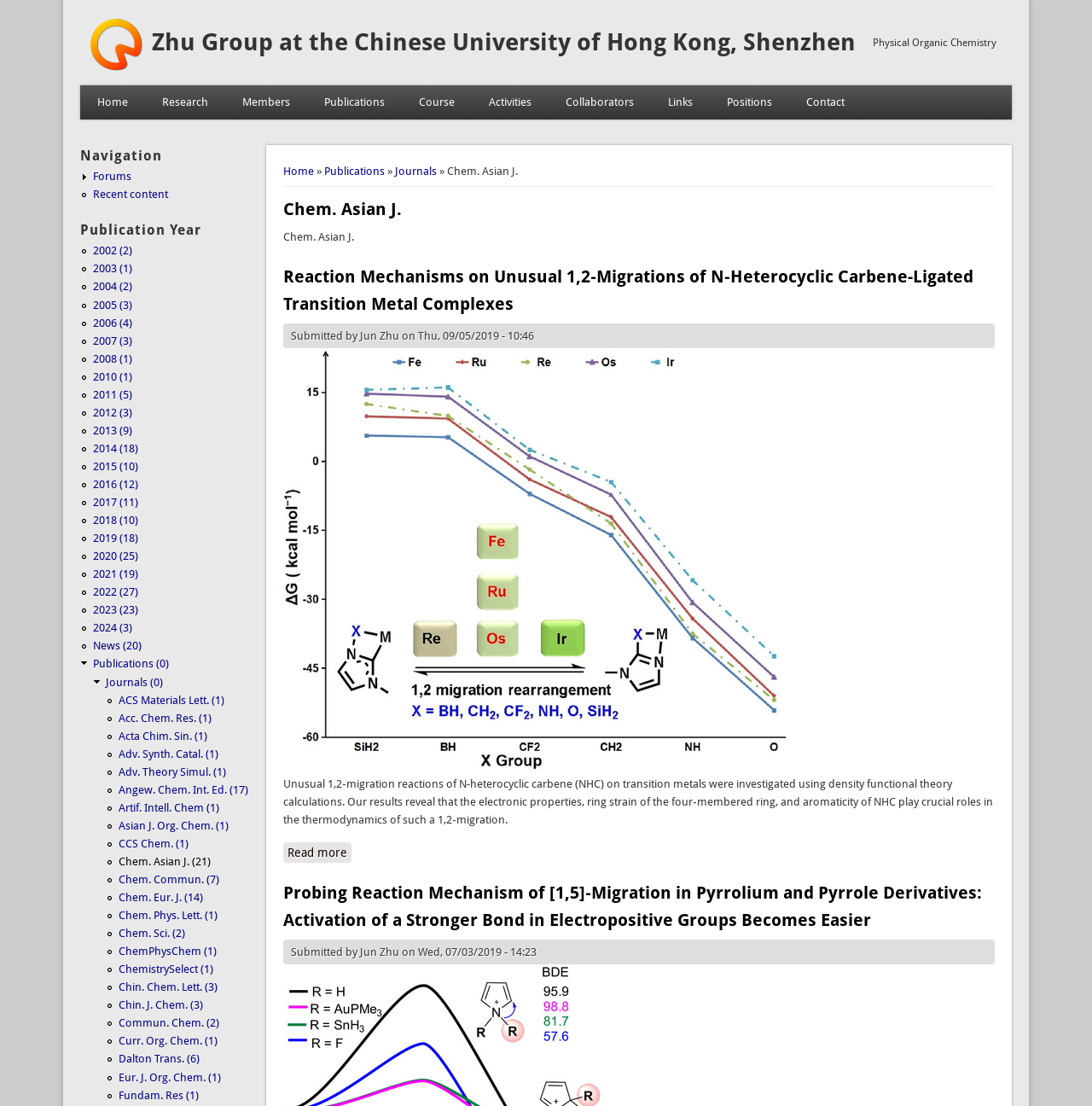Please determine the bounding box coordinates of the section I need to click to accomplish this instruction: "Read more about 'Reaction Mechanisms on Unusual 1,2‐Migrations of N‐Heterocyclic Carbene‐Ligated Transition Metal Complexes'".

[0.26, 0.762, 0.322, 0.78]